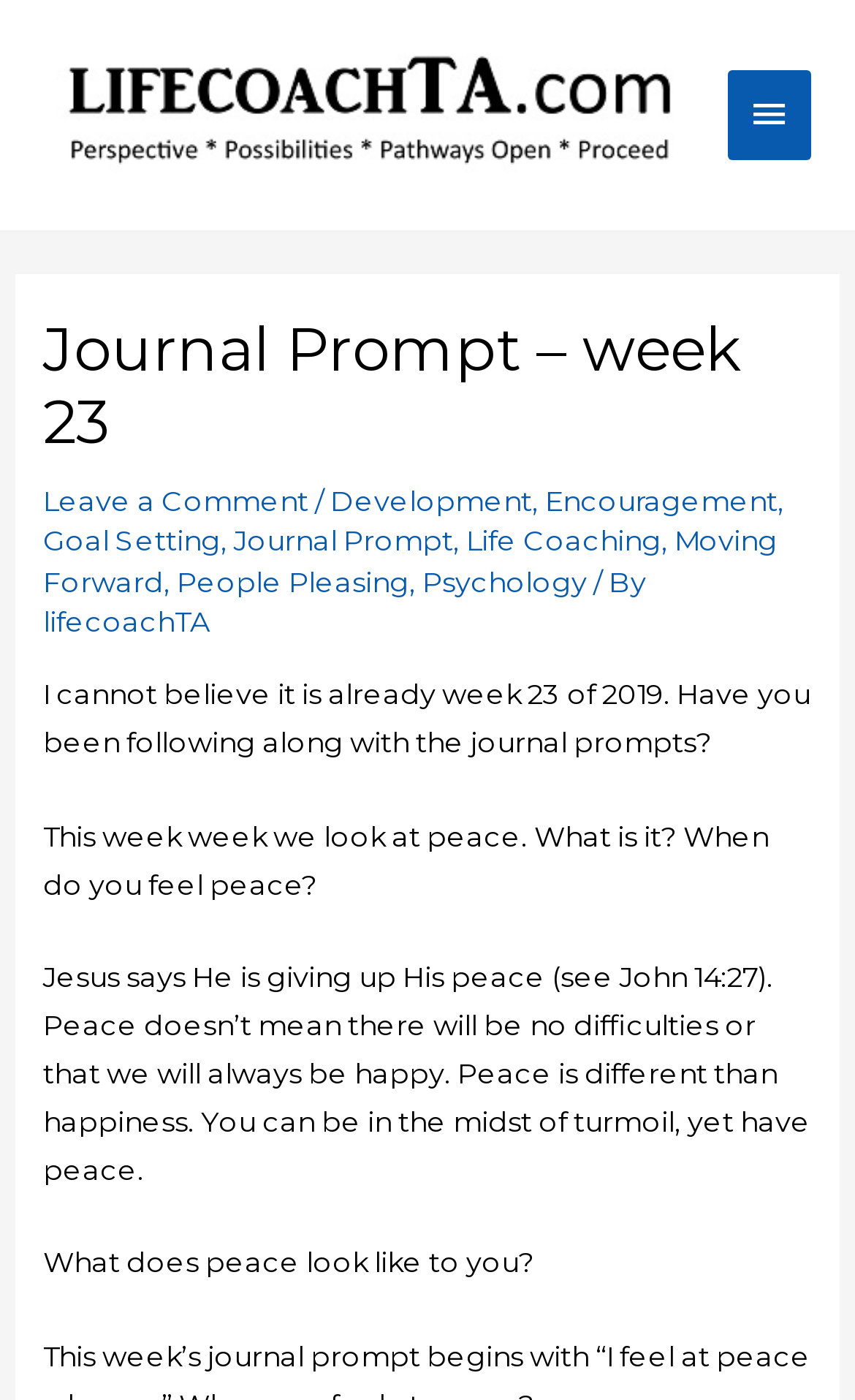Determine the bounding box coordinates of the region I should click to achieve the following instruction: "Explore Blogs". Ensure the bounding box coordinates are four float numbers between 0 and 1, i.e., [left, top, right, bottom].

None